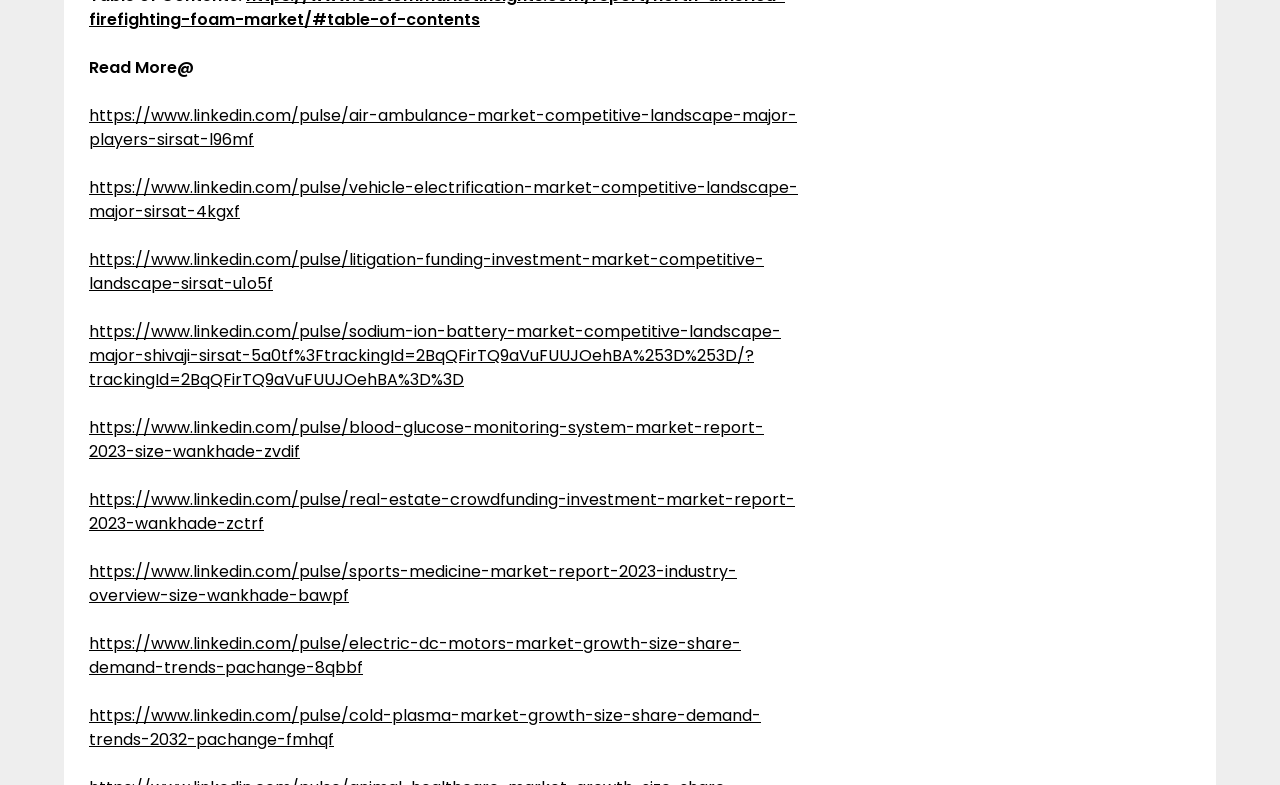Show me the bounding box coordinates of the clickable region to achieve the task as per the instruction: "Learn about sodium-ion battery market".

[0.07, 0.408, 0.61, 0.498]